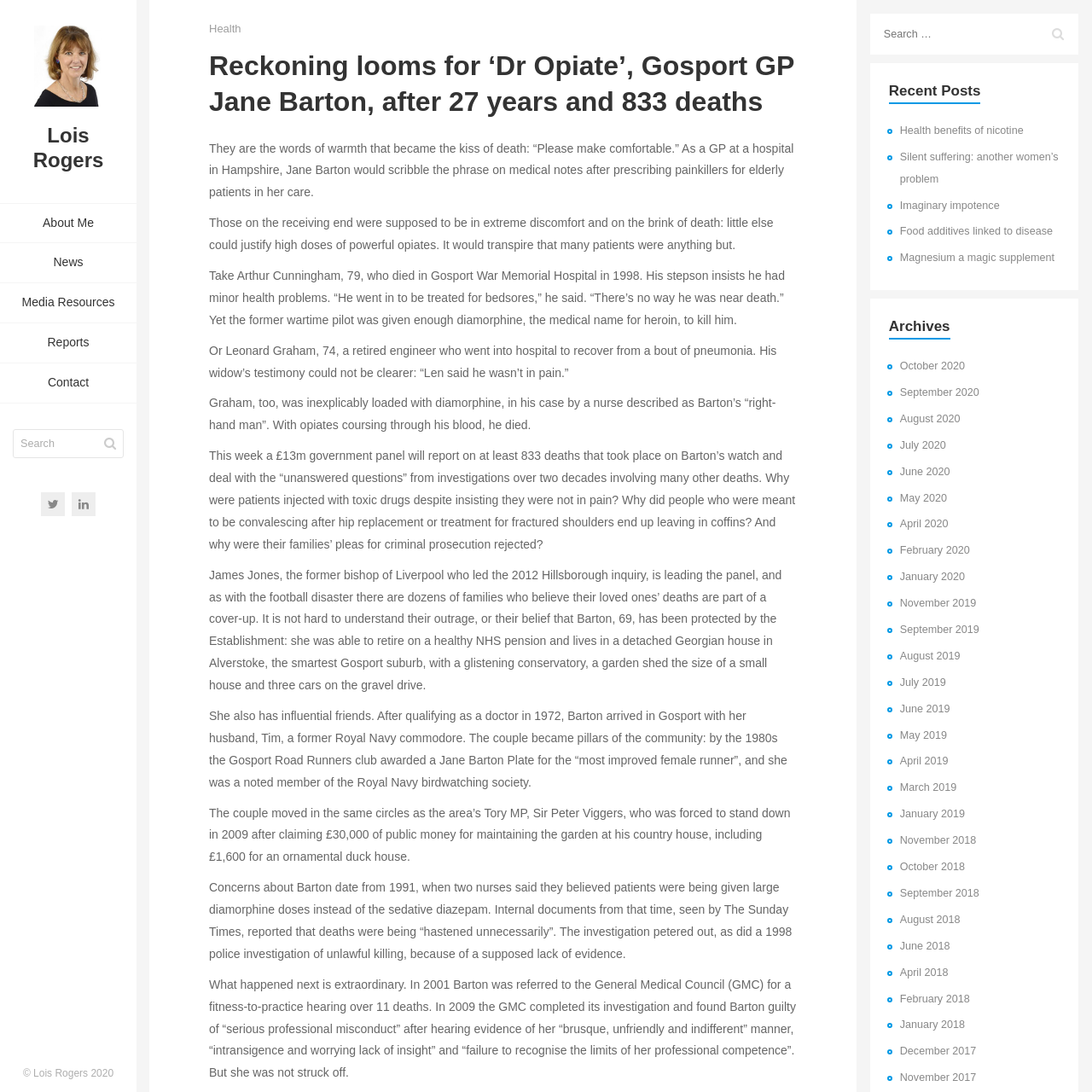Provide your answer in one word or a succinct phrase for the question: 
What is the name of the hospital where Jane Barton worked?

Gosport War Memorial Hospital